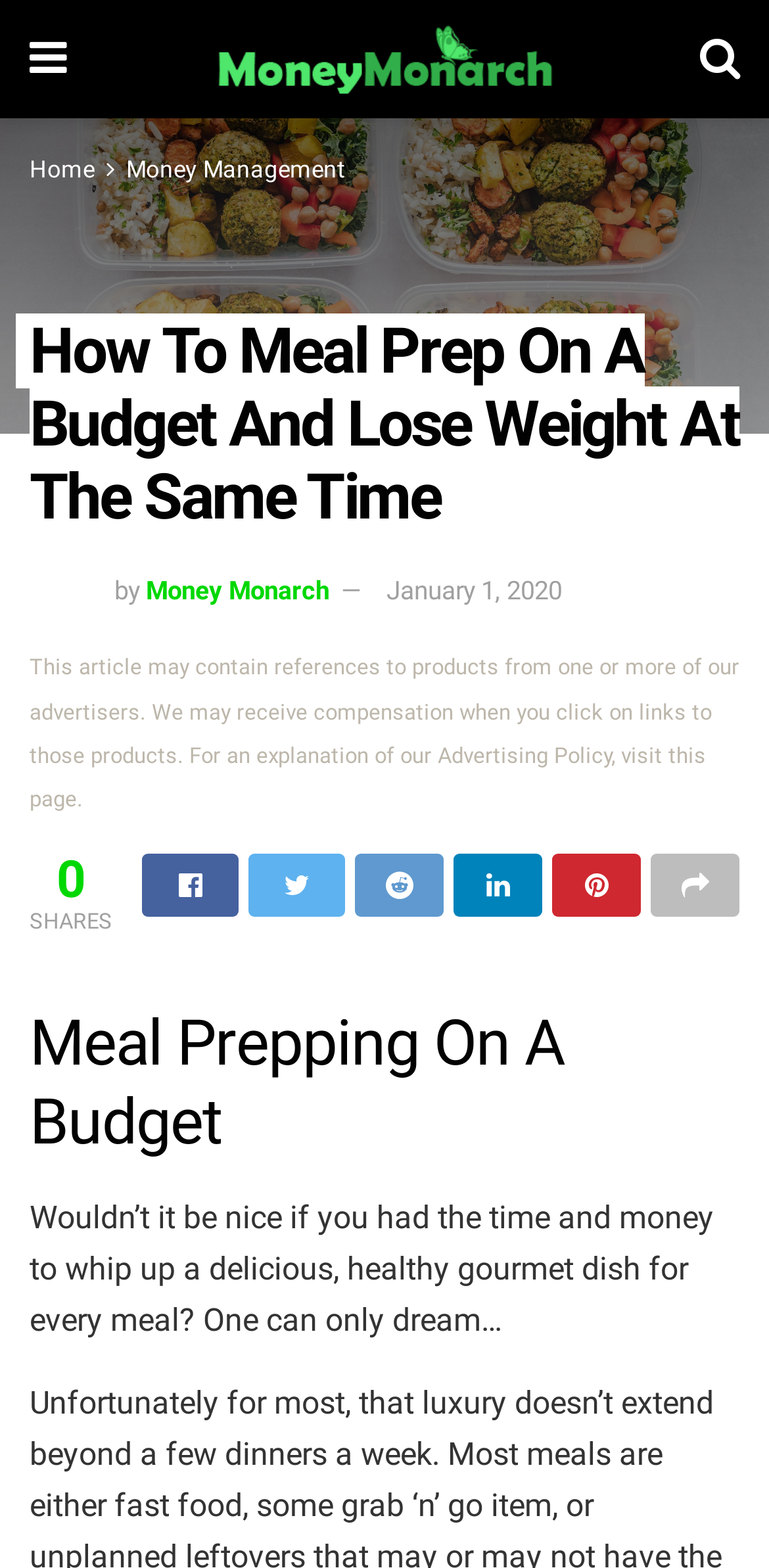Identify the bounding box coordinates of the clickable region necessary to fulfill the following instruction: "Click the Home link". The bounding box coordinates should be four float numbers between 0 and 1, i.e., [left, top, right, bottom].

[0.038, 0.099, 0.123, 0.117]